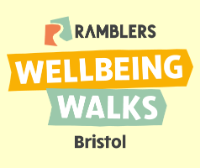Answer this question in one word or a short phrase: What is the purpose of the 'WELLBEING WALKS' initiative?

Promoting physical activity and social connections